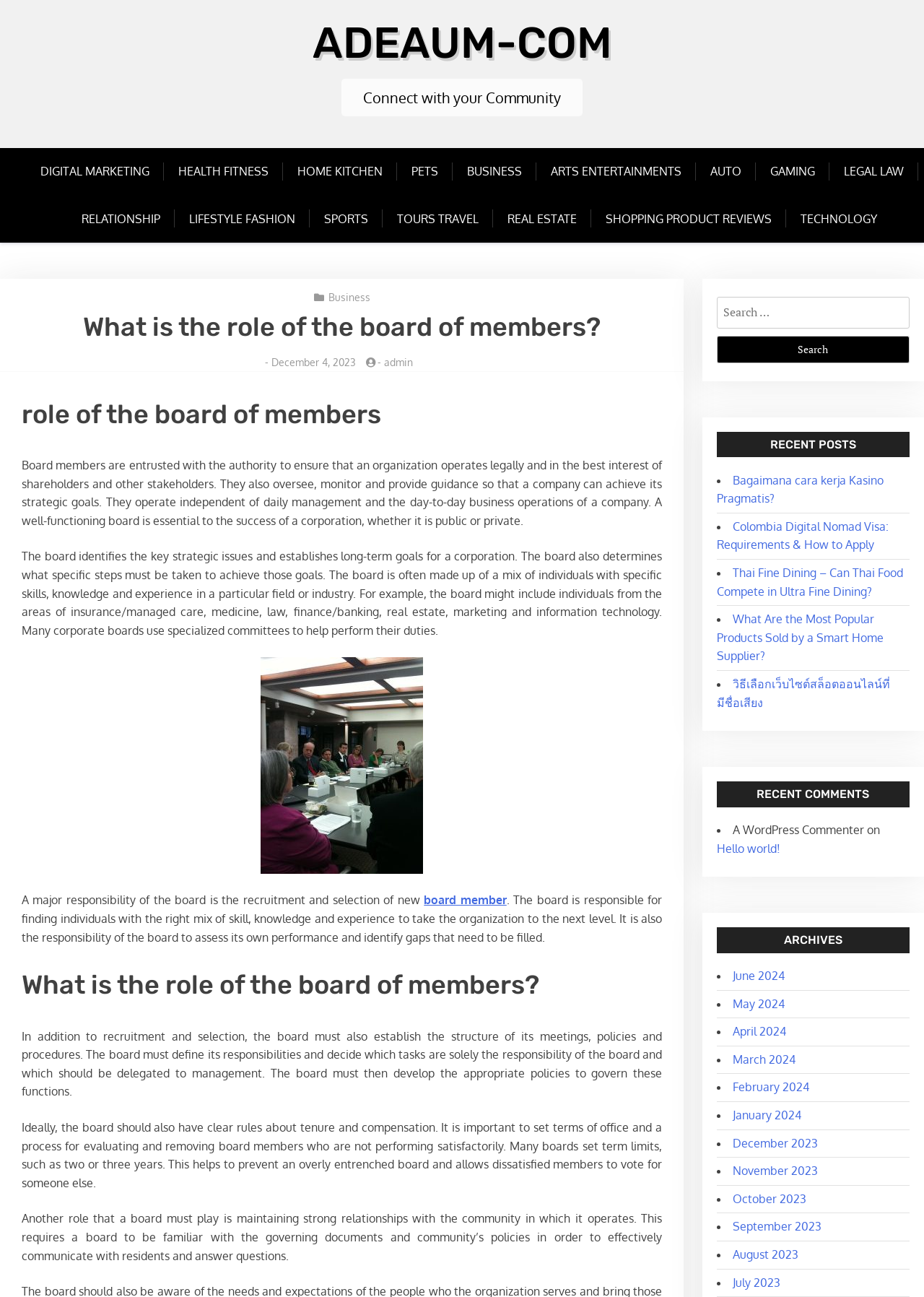Please study the image and answer the question comprehensively:
What is the main responsibility of the board?

A major responsibility of the board is the recruitment and selection of new board members. The board is responsible for finding individuals with the right mix of skill, knowledge and experience to take the organization to the next level.